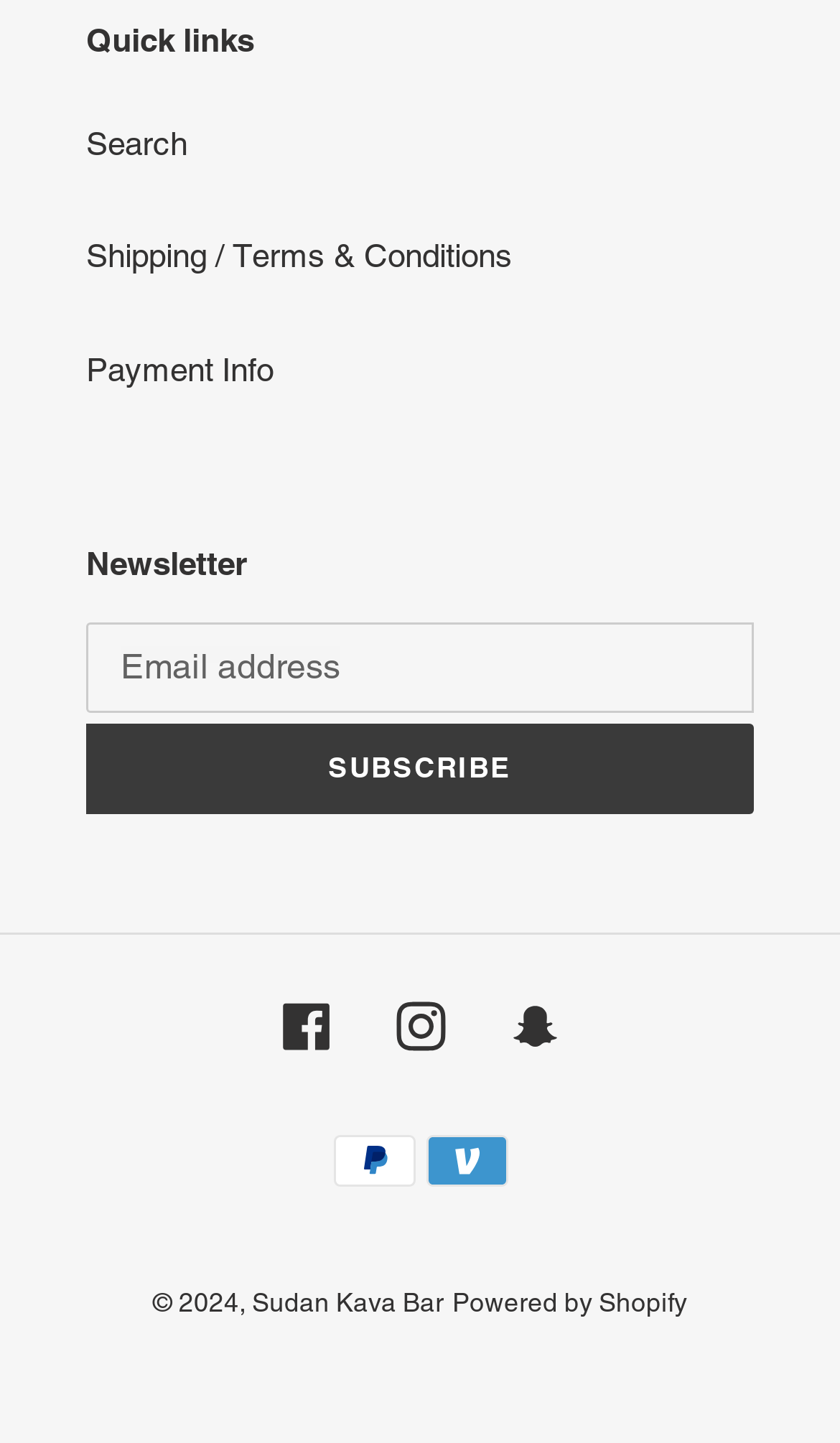Who owns the copyright of the webpage?
Refer to the image and respond with a one-word or short-phrase answer.

Sudan Kava Bar